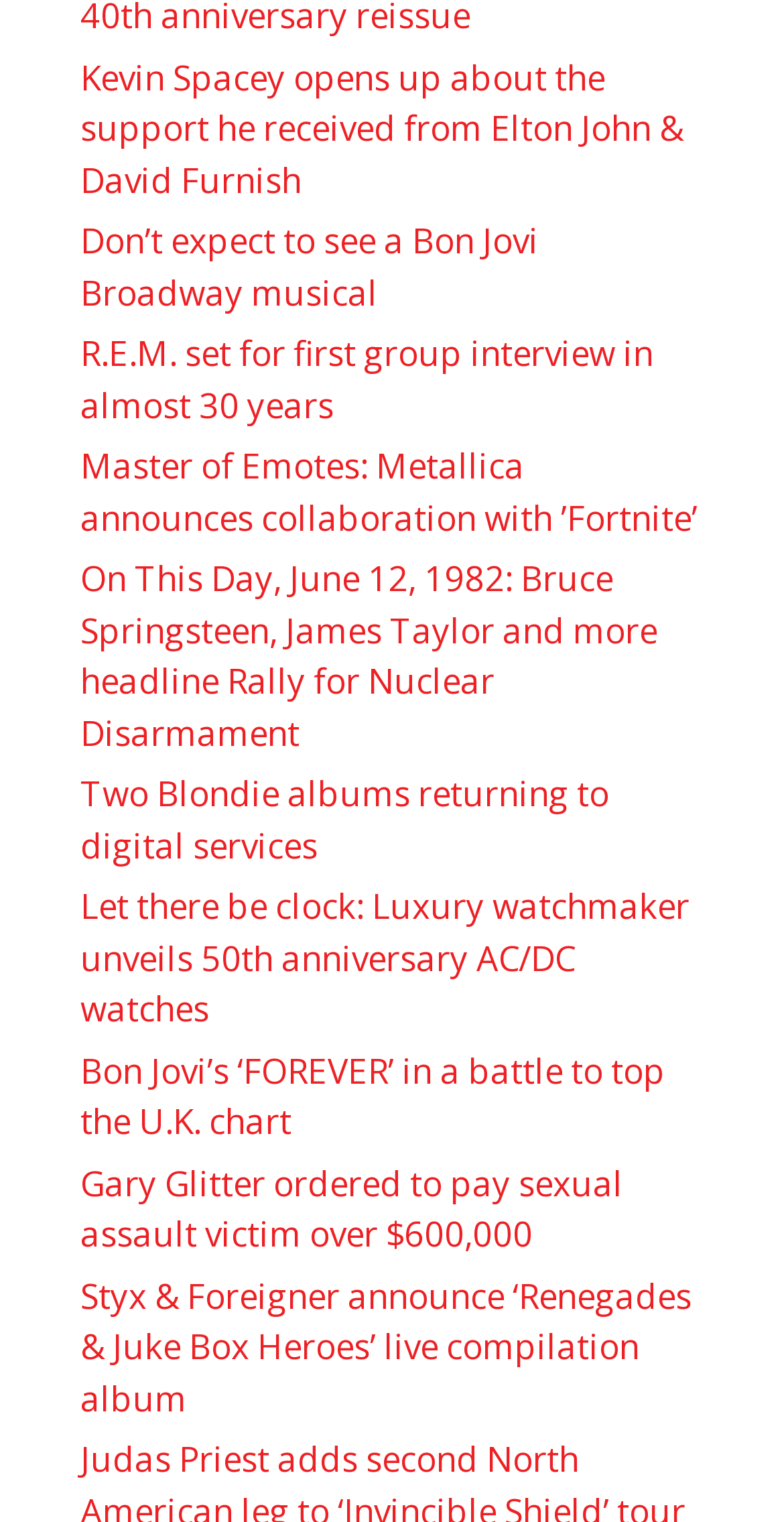Kindly respond to the following question with a single word or a brief phrase: 
Which band is mentioned in the fifth article?

Bruce Springsteen